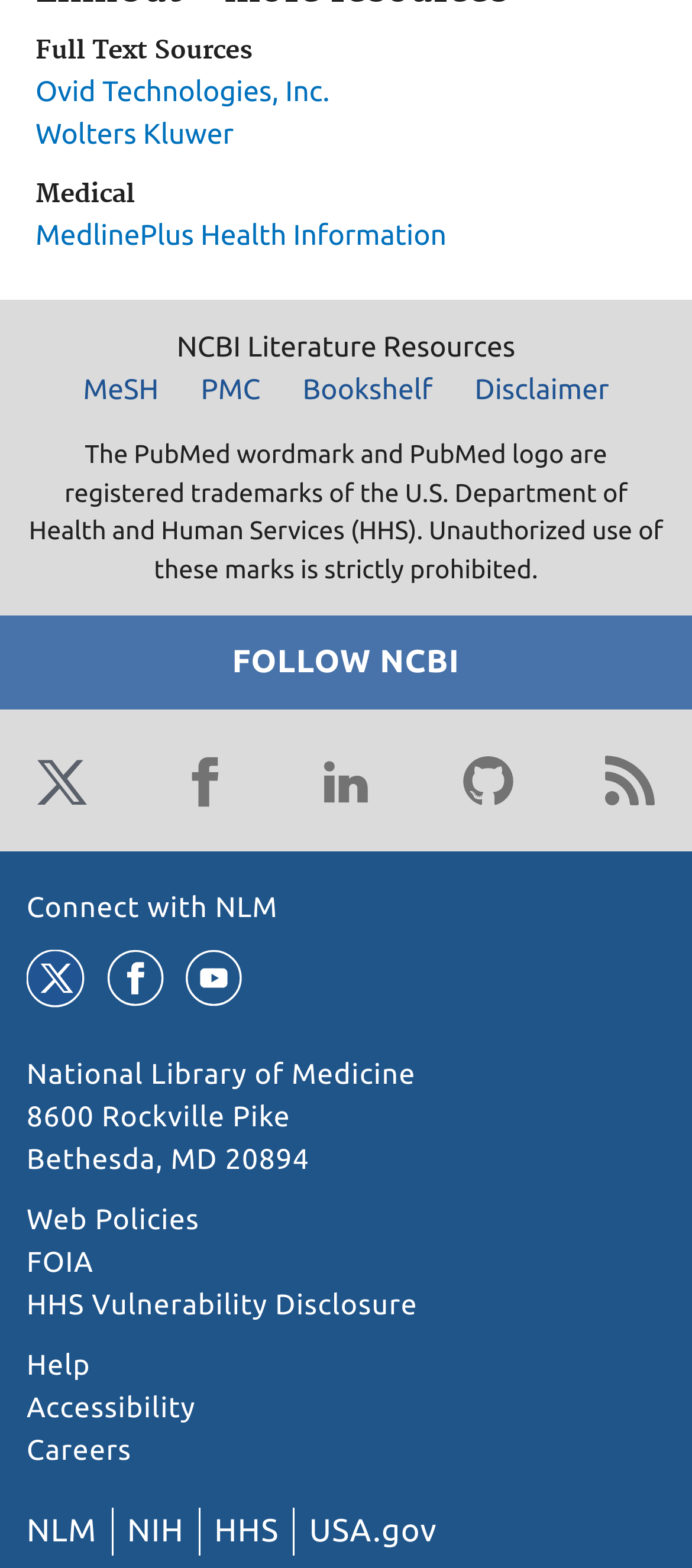Could you determine the bounding box coordinates of the clickable element to complete the instruction: "Connect with NLM"? Provide the coordinates as four float numbers between 0 and 1, i.e., [left, top, right, bottom].

[0.038, 0.569, 0.402, 0.59]